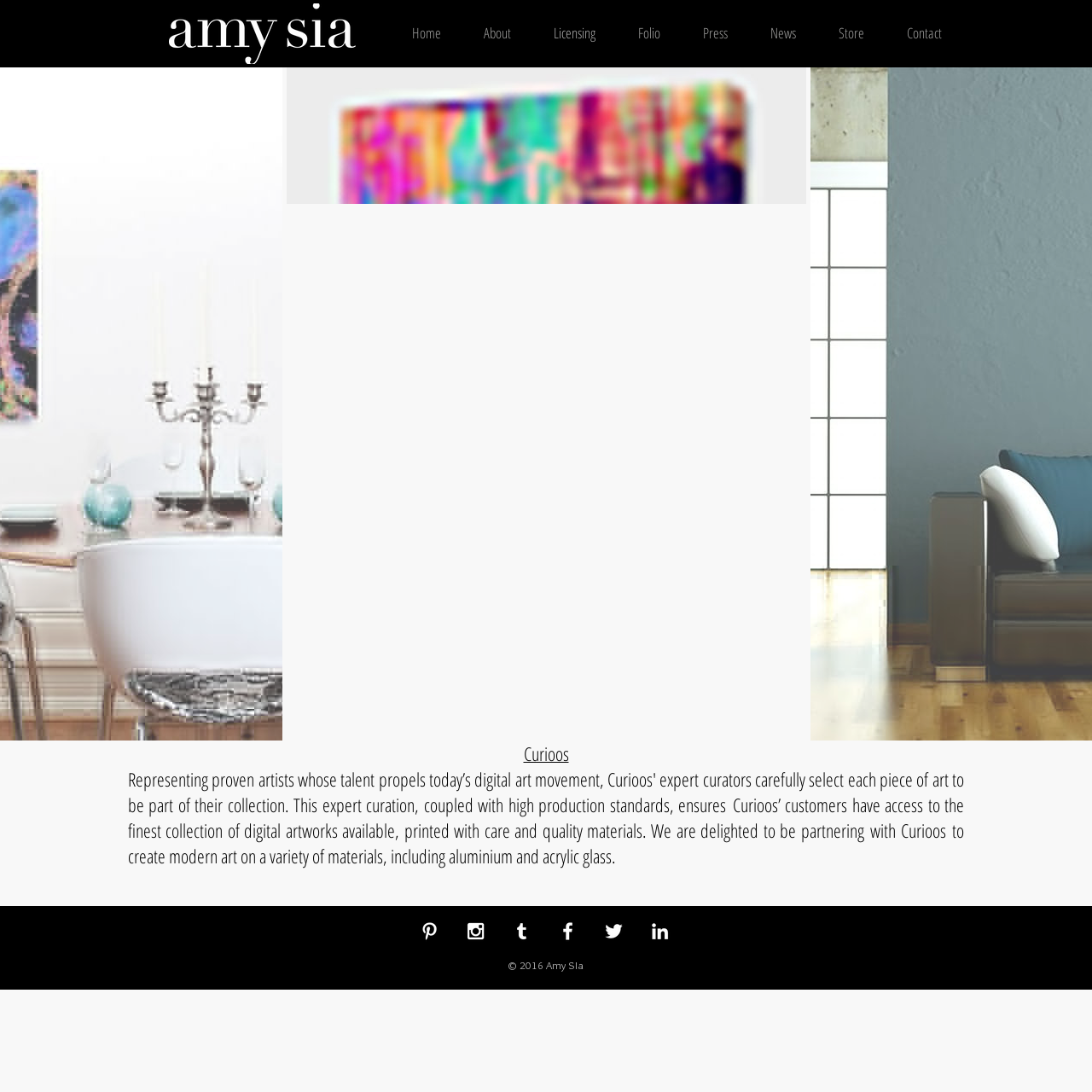Using the element description: "aria-label="White Instagram Icon"", determine the bounding box coordinates. The coordinates should be in the format [left, top, right, bottom], with values between 0 and 1.

[0.425, 0.842, 0.446, 0.863]